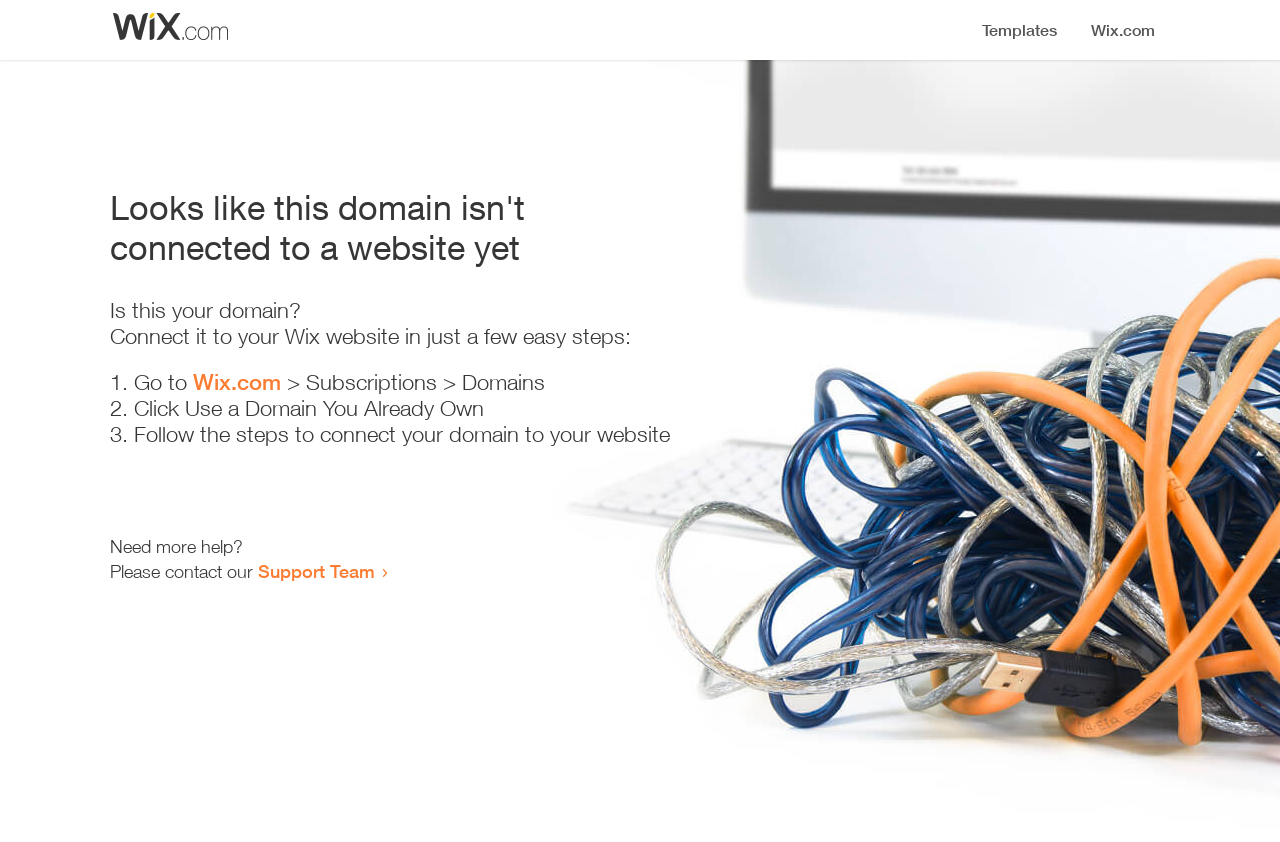Examine the image and give a thorough answer to the following question:
How many steps are required to connect the domain?

The webpage provides a list of steps to connect the domain, which includes three list markers: '1.', '2.', and '3.'. These steps are described in the corresponding static text elements.